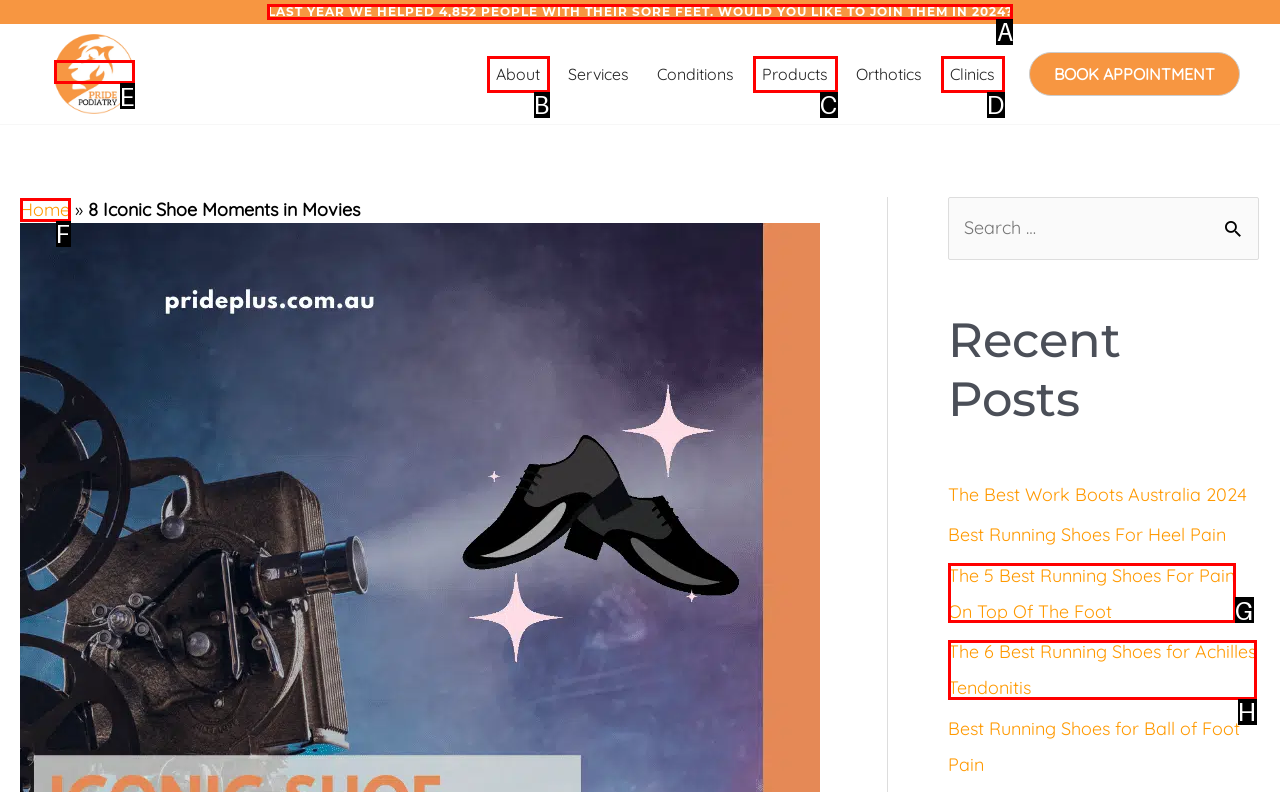Which option best describes: Home
Respond with the letter of the appropriate choice.

F